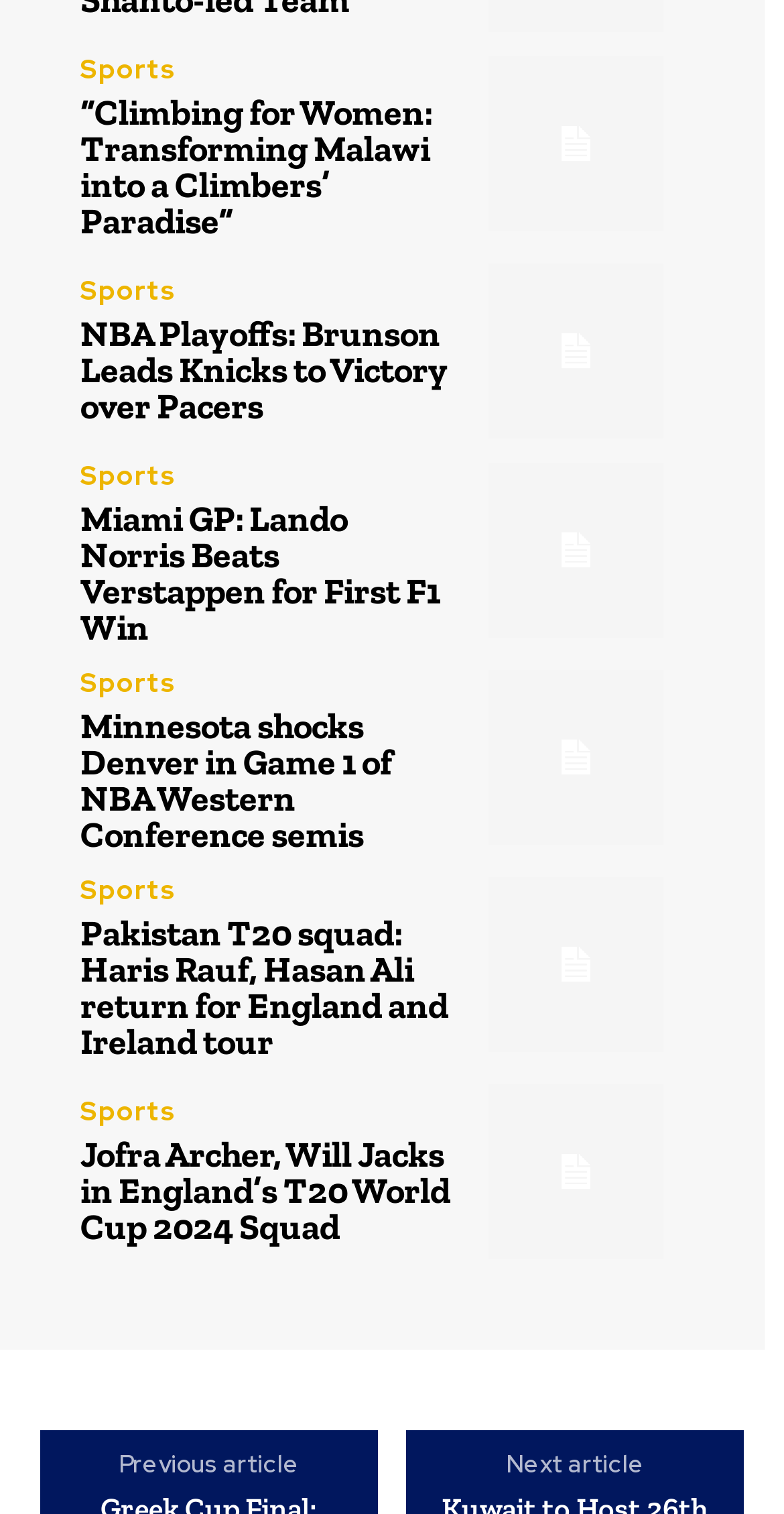Using the format (top-left x, top-left y, bottom-right x, bottom-right y), and given the element description, identify the bounding box coordinates within the screenshot: Sports

[0.103, 0.306, 0.226, 0.323]